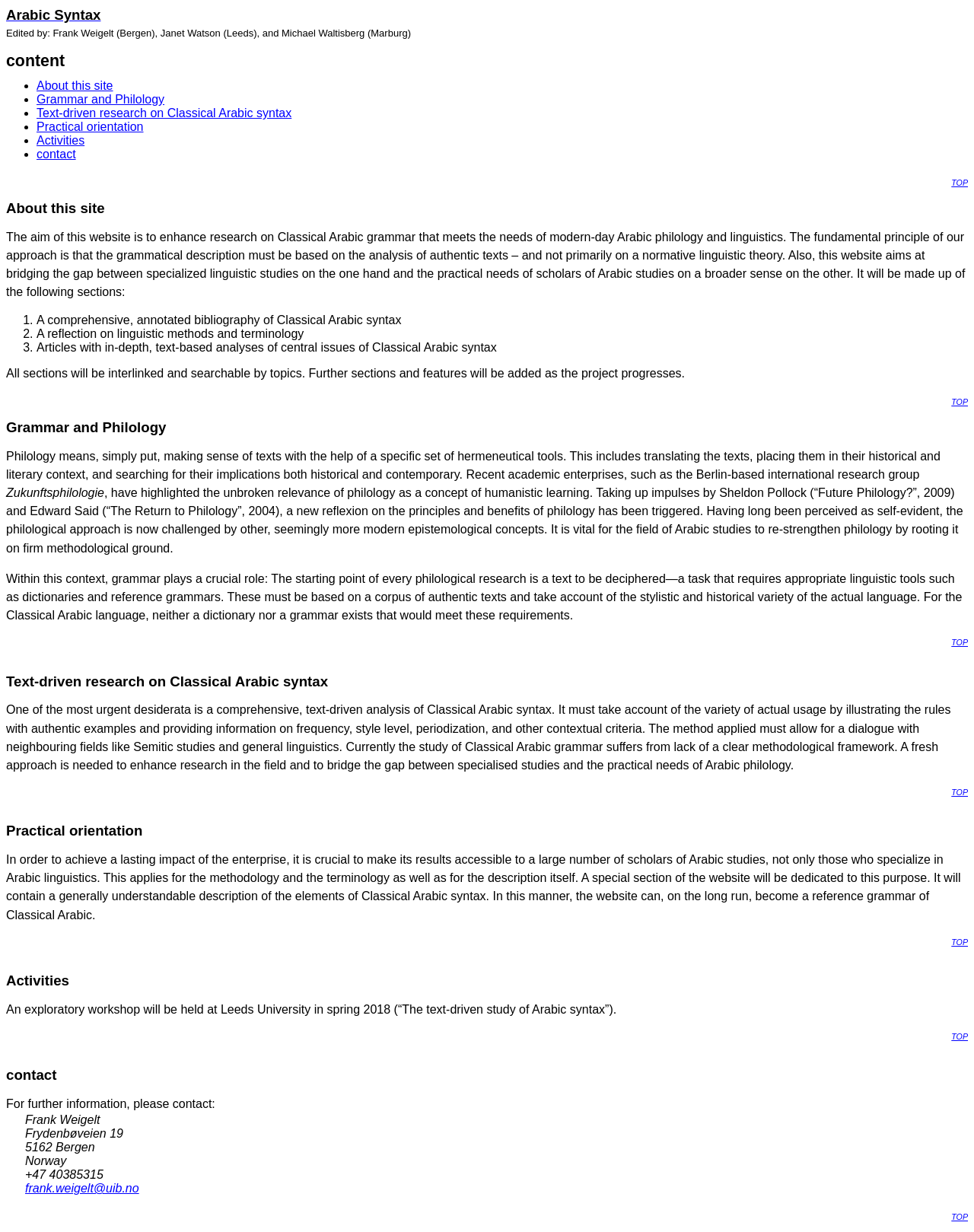Find the bounding box coordinates of the clickable area that will achieve the following instruction: "Go to 'About this site'".

[0.038, 0.064, 0.116, 0.075]